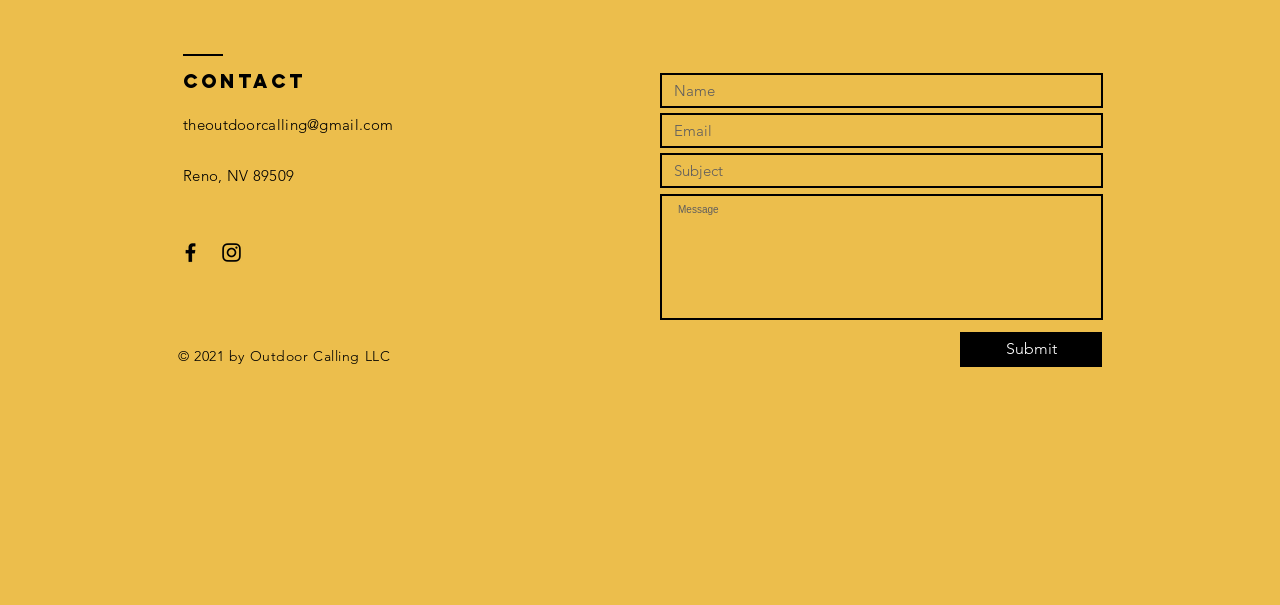Pinpoint the bounding box coordinates of the area that must be clicked to complete this instruction: "Click the Instagram icon".

[0.171, 0.396, 0.191, 0.437]